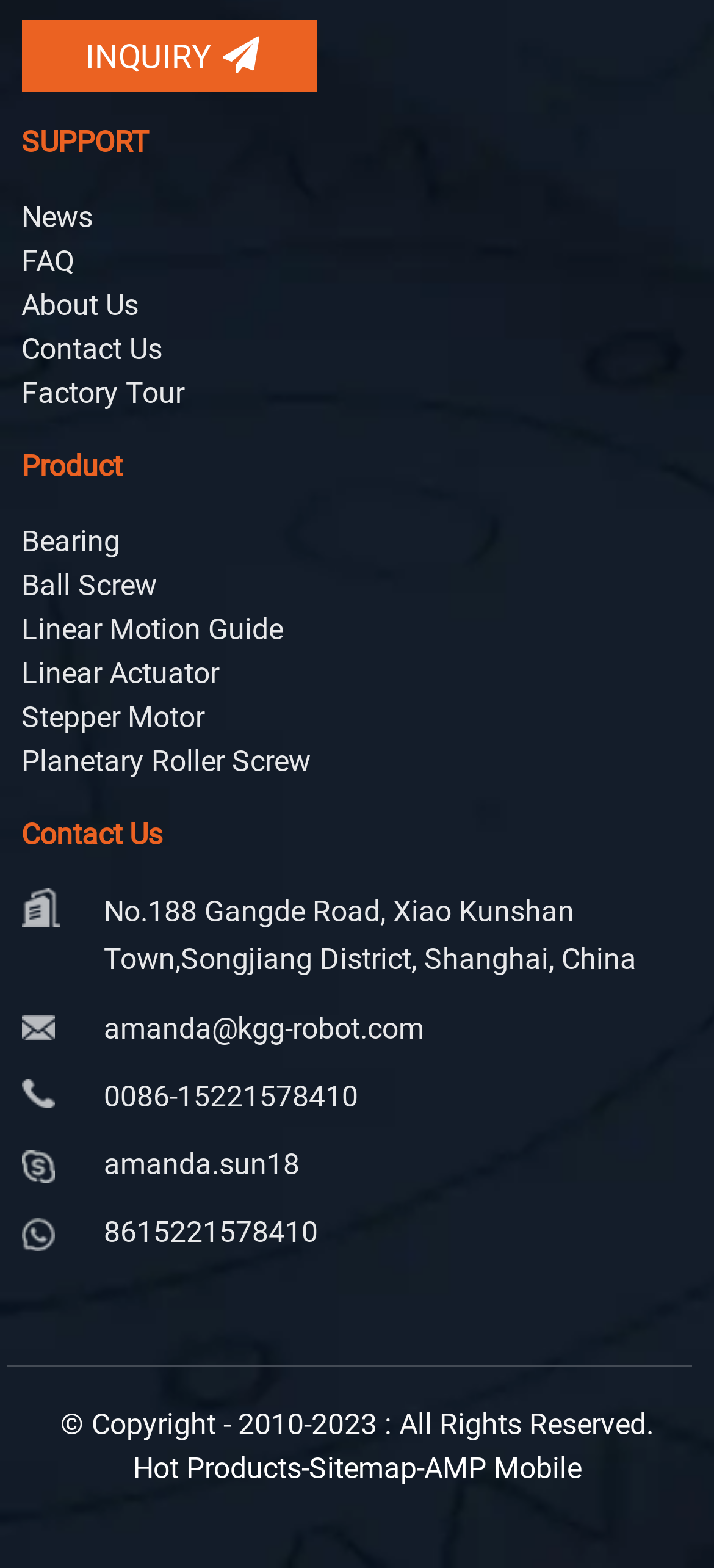What is the copyright year of the website?
Look at the image and answer the question with a single word or phrase.

2010-2023